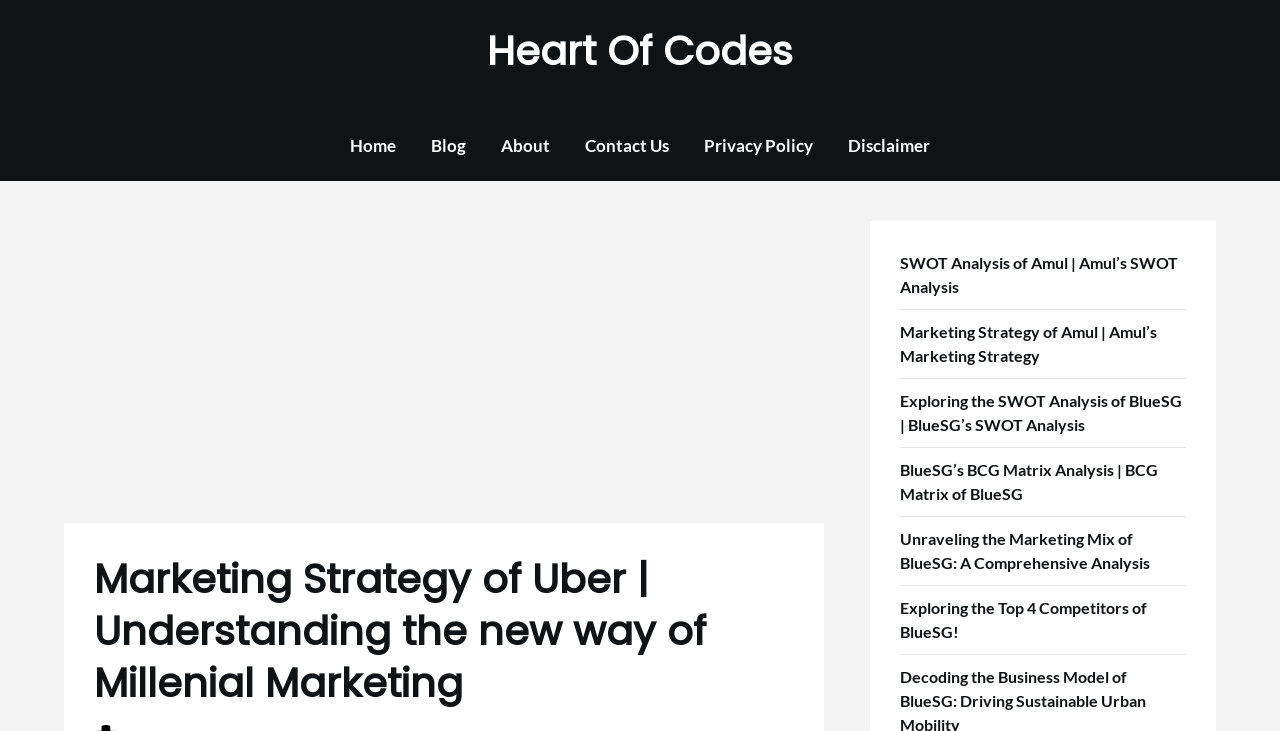How many related links are present on the right side of the webpage?
Refer to the image and answer the question using a single word or phrase.

5